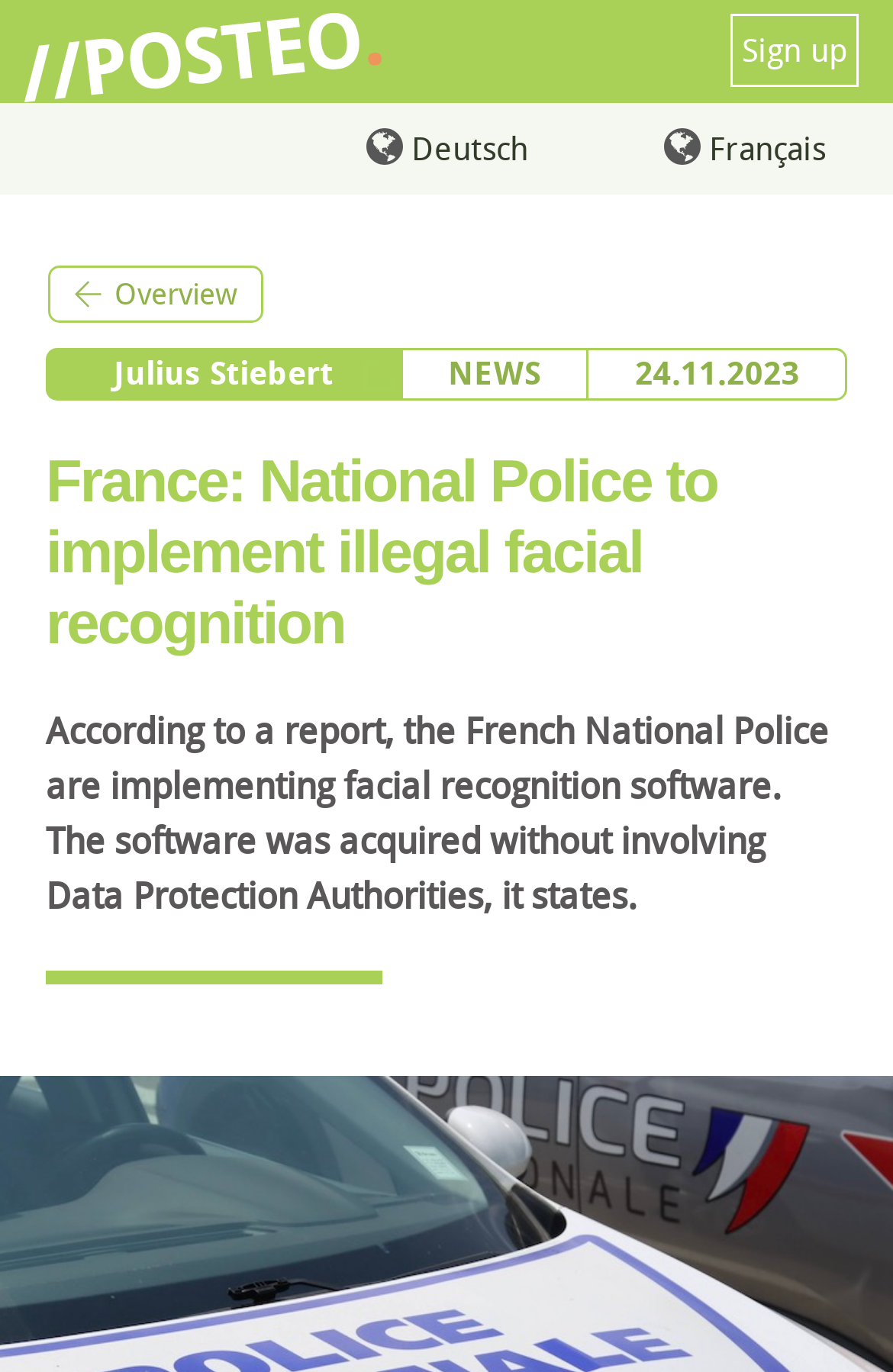Please find the bounding box coordinates of the element that must be clicked to perform the given instruction: "Read the article about France's National Police". The coordinates should be four float numbers from 0 to 1, i.e., [left, top, right, bottom].

[0.051, 0.326, 0.949, 0.481]